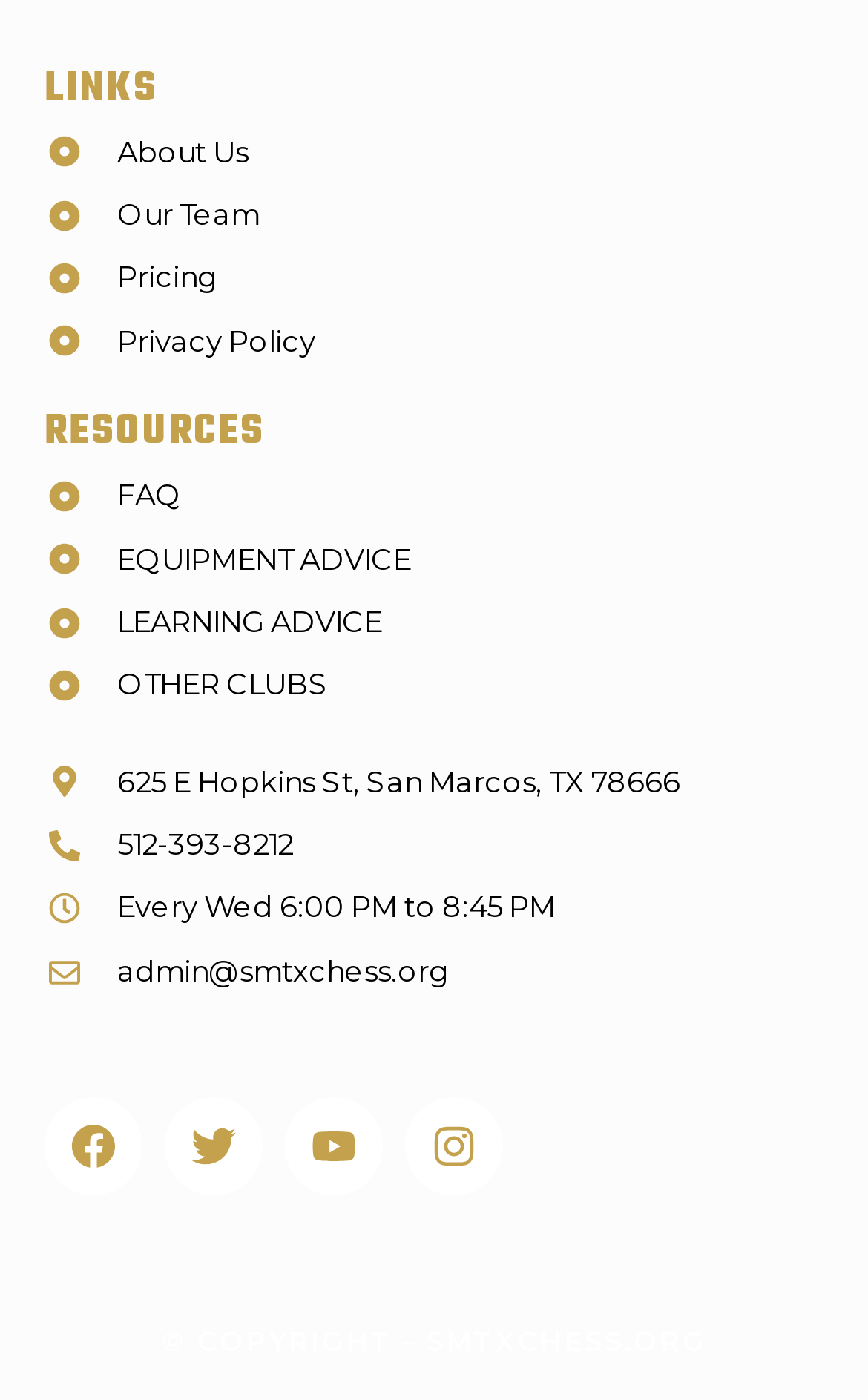Locate the bounding box of the UI element defined by this description: "admin@smtxchess.org". The coordinates should be given as four float numbers between 0 and 1, formatted as [left, top, right, bottom].

[0.051, 0.675, 0.949, 0.713]